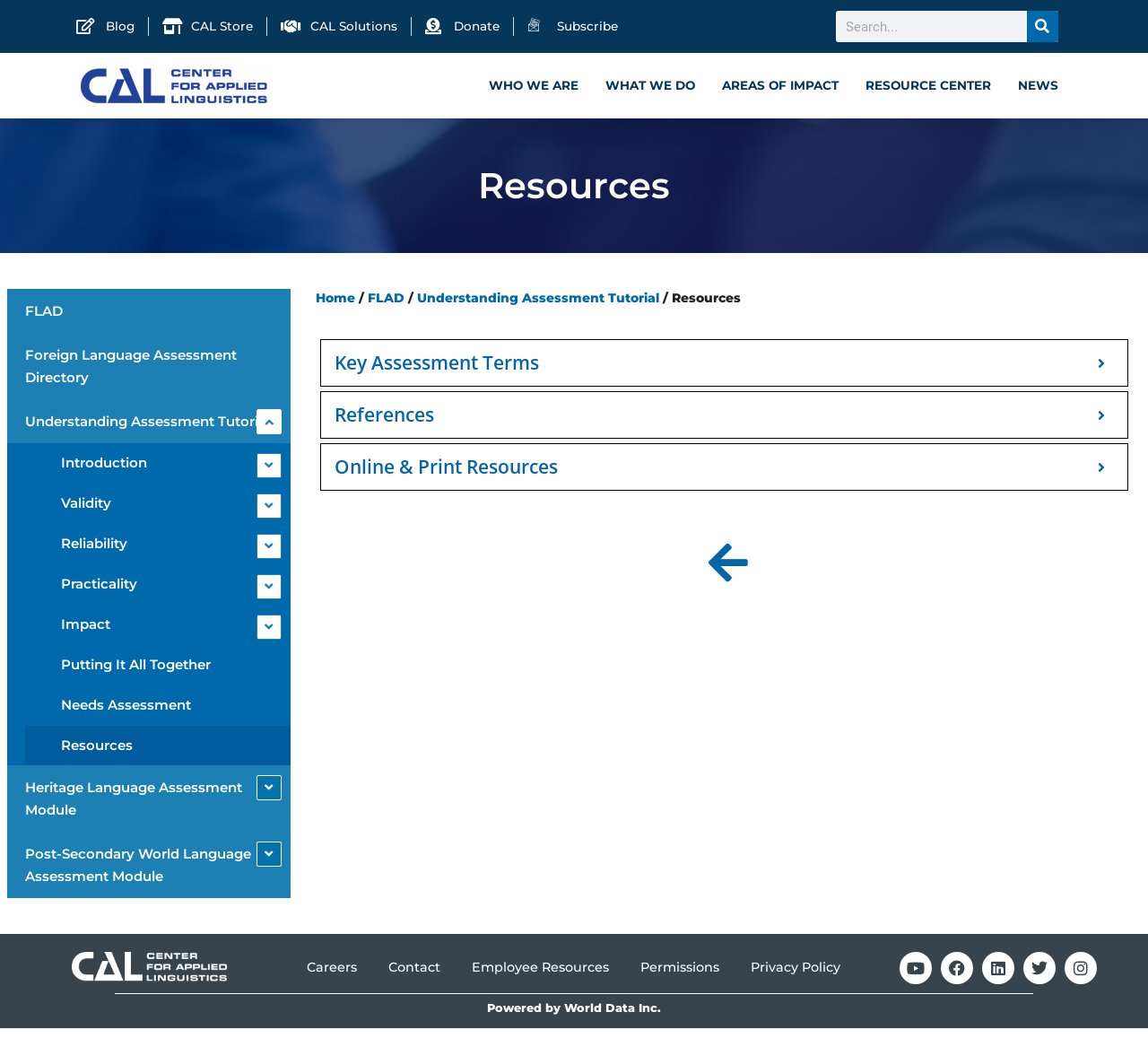What are the main categories on the top navigation bar?
Based on the image, answer the question with as much detail as possible.

I identified the main categories by examining the links on the top navigation bar, which include 'WHO WE ARE', 'WHAT WE DO', 'AREAS OF IMPACT', 'RESOURCE CENTER', and 'NEWS'.